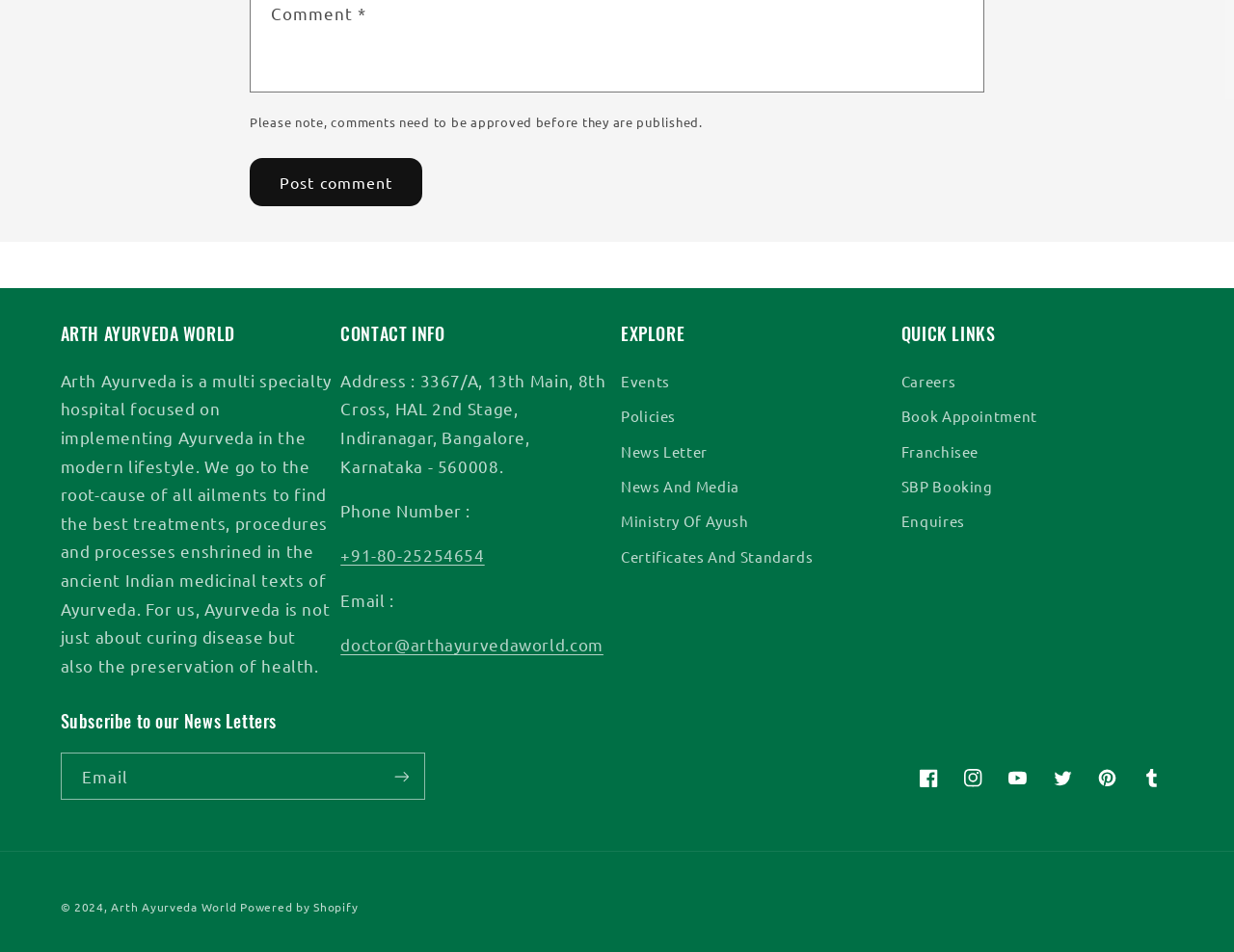Please determine the bounding box coordinates of the element's region to click for the following instruction: "Book an appointment".

[0.73, 0.419, 0.841, 0.456]